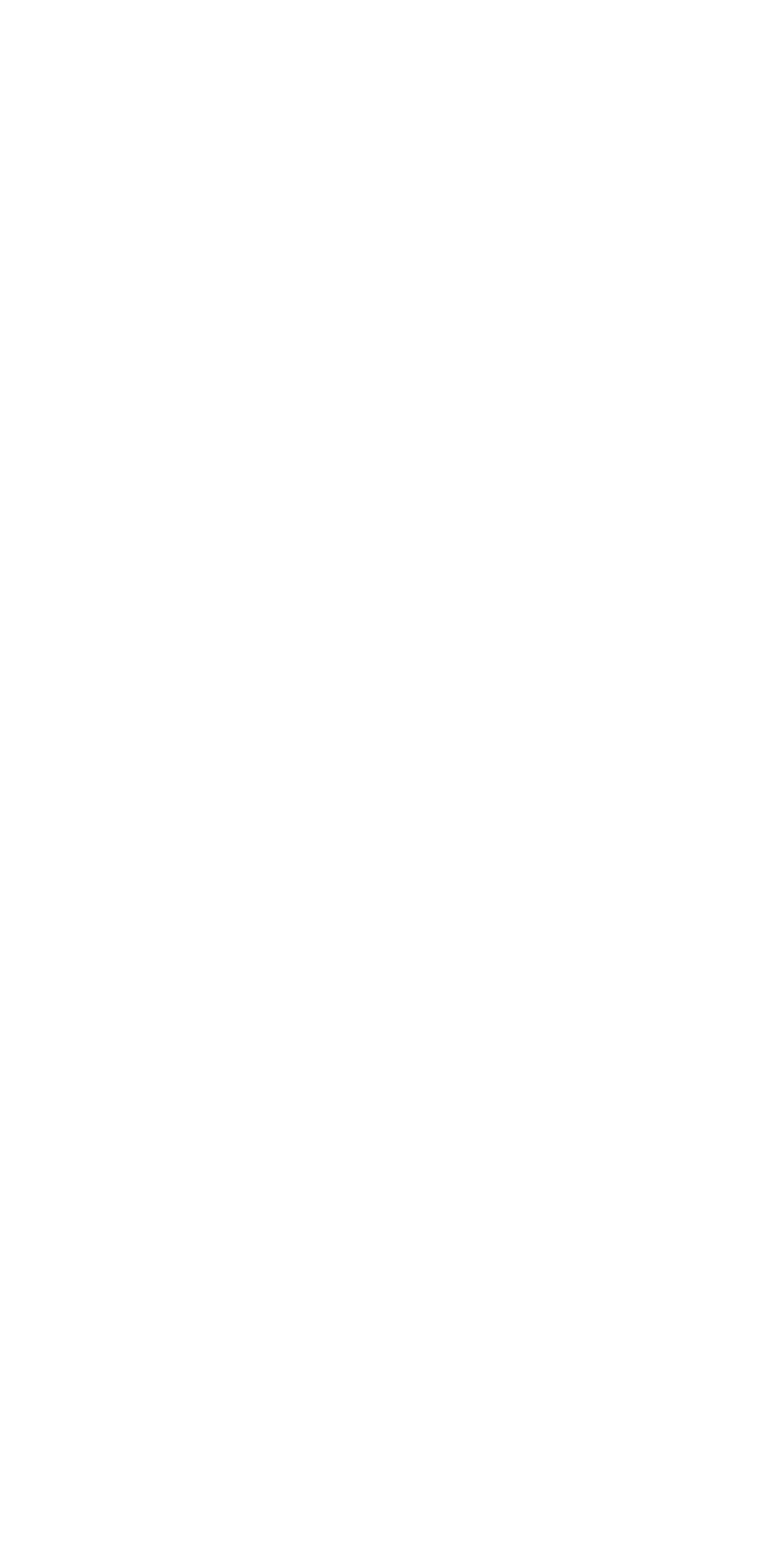What is the name of the lake mentioned?
Provide a thorough and detailed answer to the question.

The webpage mentions a lake/dam built in the fifties for irrigation and energy production, which is referred to as 'Bin El Ouidane lake/dam'. This information is obtained from the text description of the link and image elements with IDs 587 and 718.